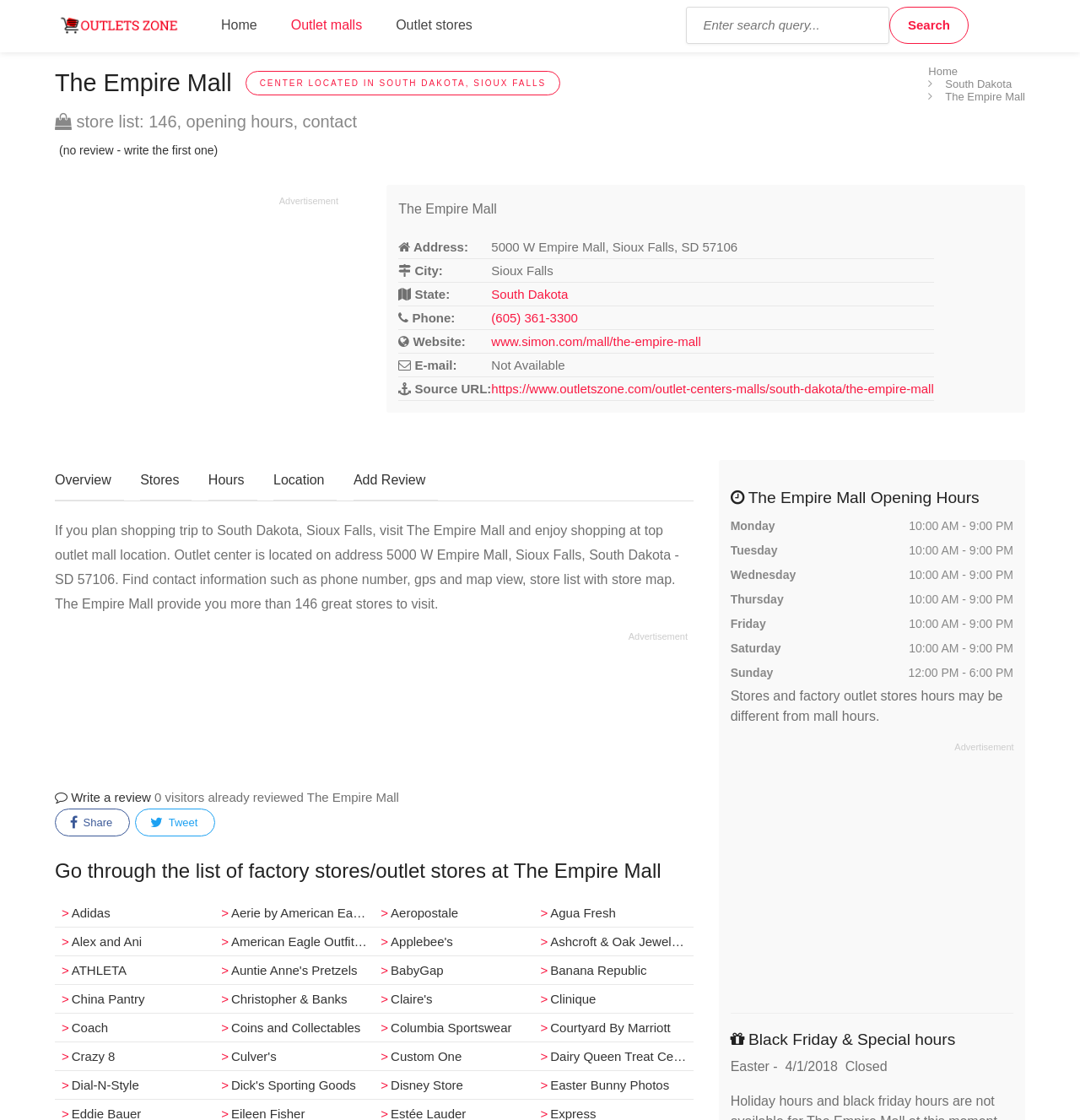Locate the bounding box coordinates of the area to click to fulfill this instruction: "Search for a store". The bounding box should be presented as four float numbers between 0 and 1, in the order [left, top, right, bottom].

[0.635, 0.006, 0.823, 0.039]